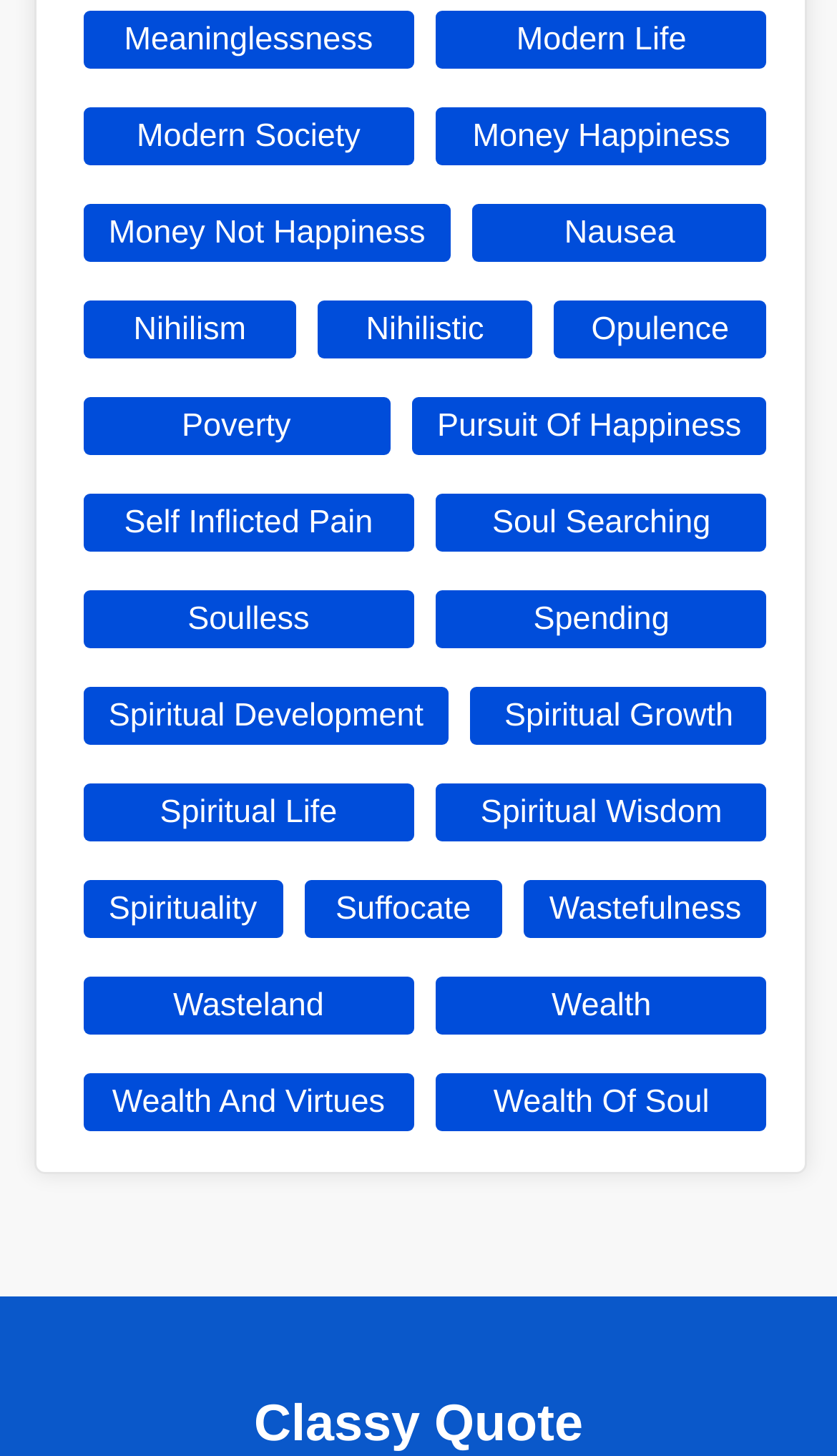Provide the bounding box coordinates of the HTML element this sentence describes: "Nihilism". The bounding box coordinates consist of four float numbers between 0 and 1, i.e., [left, top, right, bottom].

[0.099, 0.206, 0.354, 0.246]